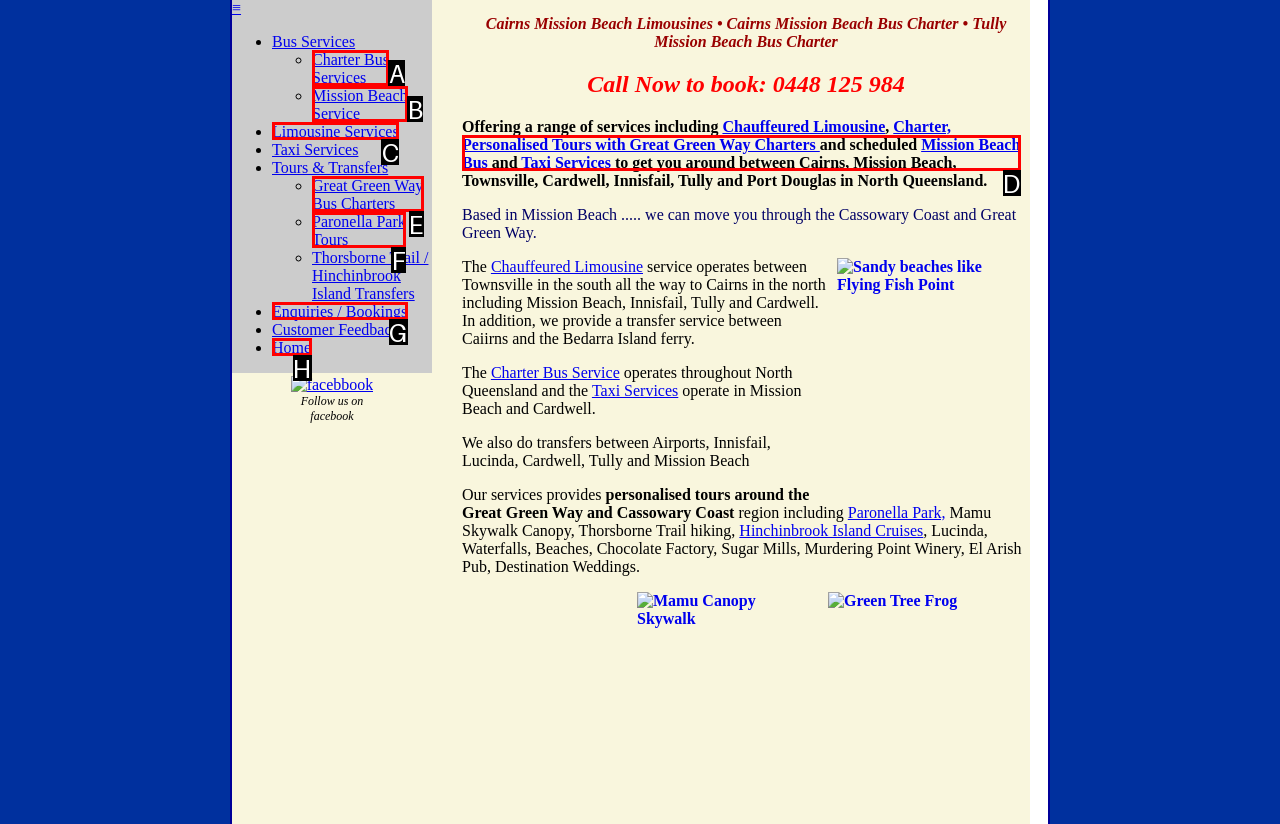Point out the specific HTML element to click to complete this task: Book Mission Beach Bus Reply with the letter of the chosen option.

D